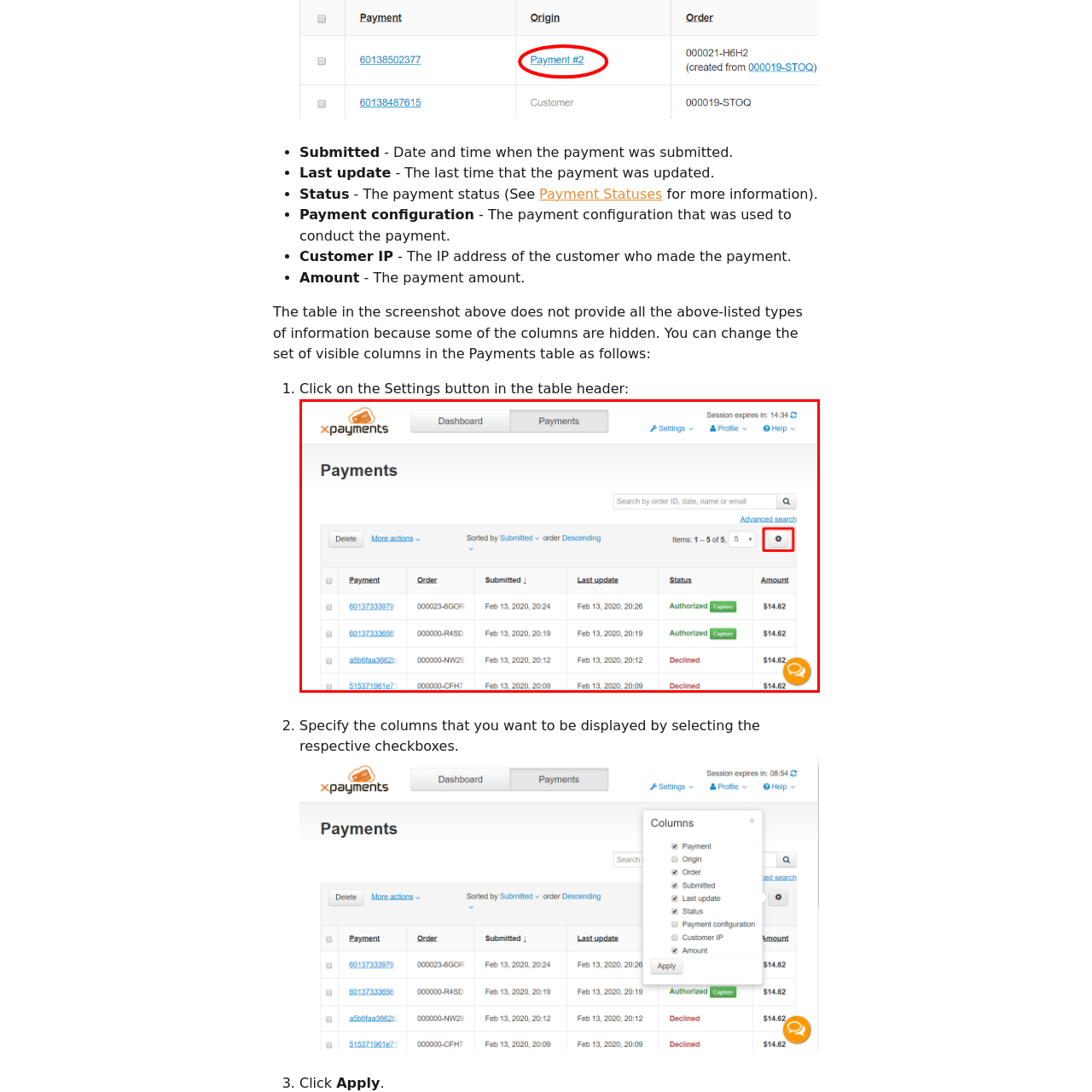Look closely at the image highlighted by the red bounding box and supply a detailed explanation in response to the following question: What is the status of the first payment entry?

The table shows five payment entries, and the status of the first entry is marked as 'Authorized', indicating that the payment has been successfully authorized.